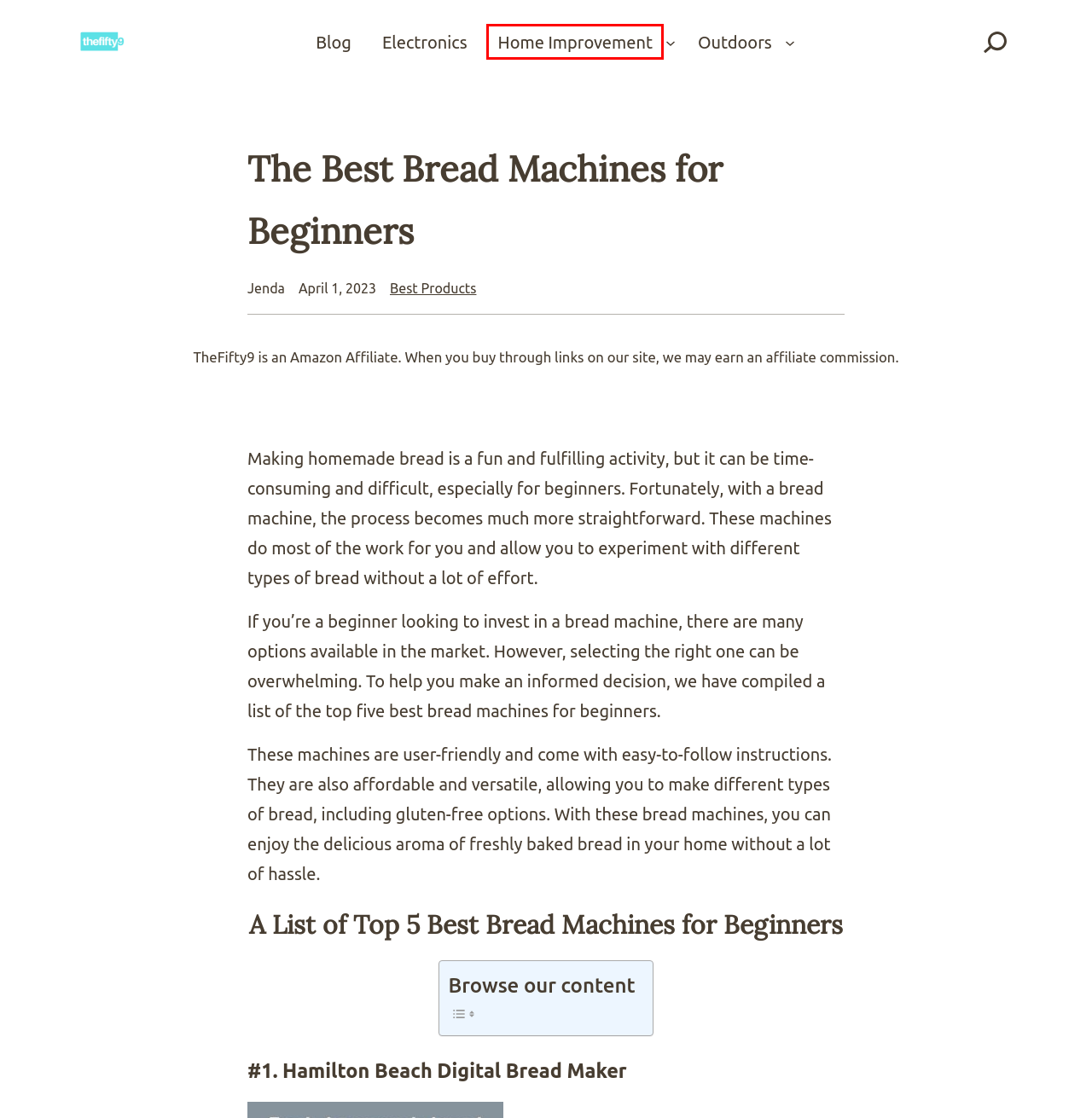Consider the screenshot of a webpage with a red bounding box around an element. Select the webpage description that best corresponds to the new page after clicking the element inside the red bounding box. Here are the candidates:
A. Category: Best Products — TheFifty9
B. Category: Electronics — TheFifty9
C. Category: Home Improvement — TheFifty9
D. Amazon.com
E. kokitree — Forging digital connections
F. Category: Blog — TheFifty9
G. TheFifty9 — only the best product is great enough
H. Category: Sports & Outdoors — TheFifty9

C